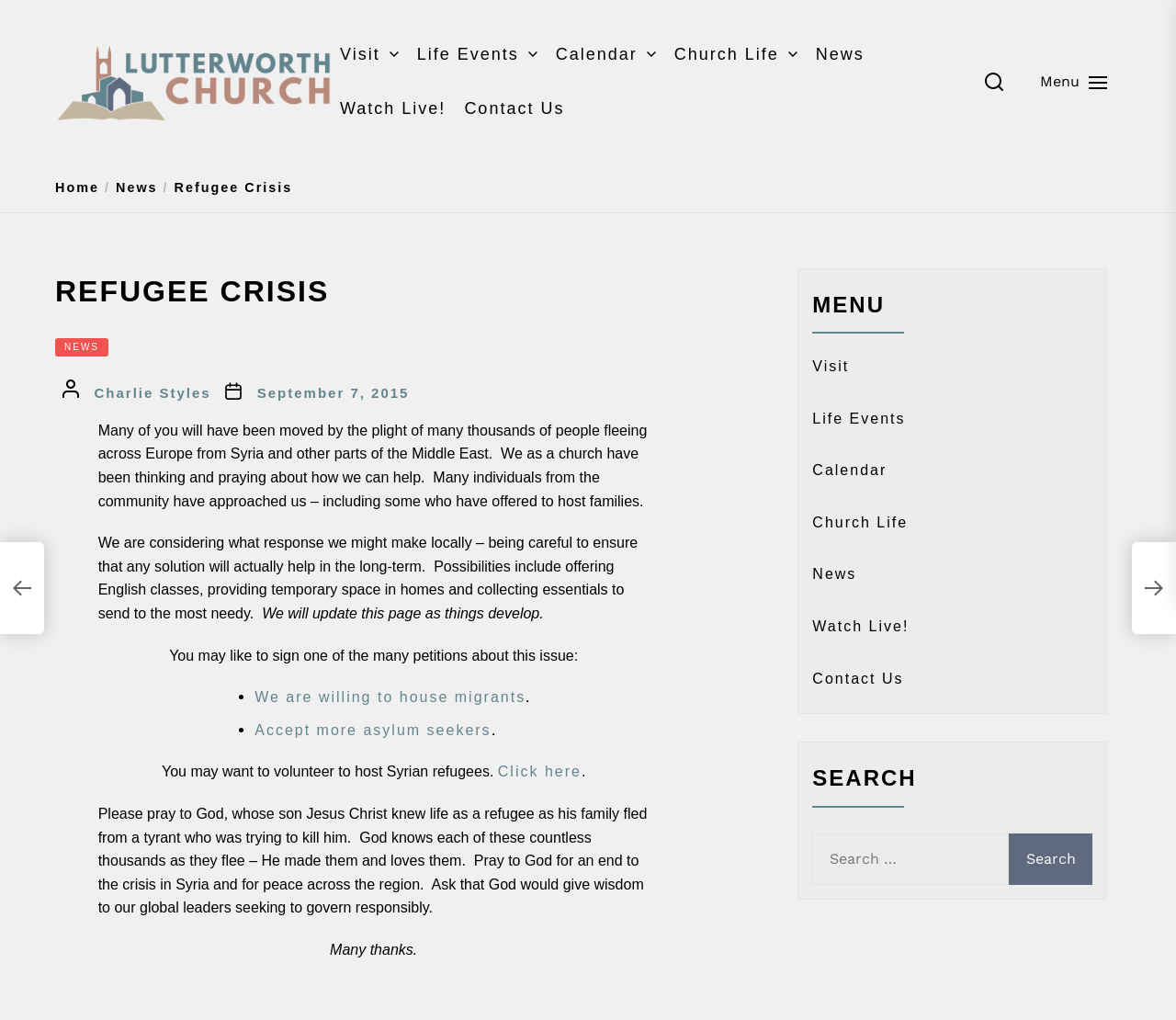What is the purpose of the 'Watch Live!' link? Based on the image, give a response in one word or a short phrase.

To watch live events